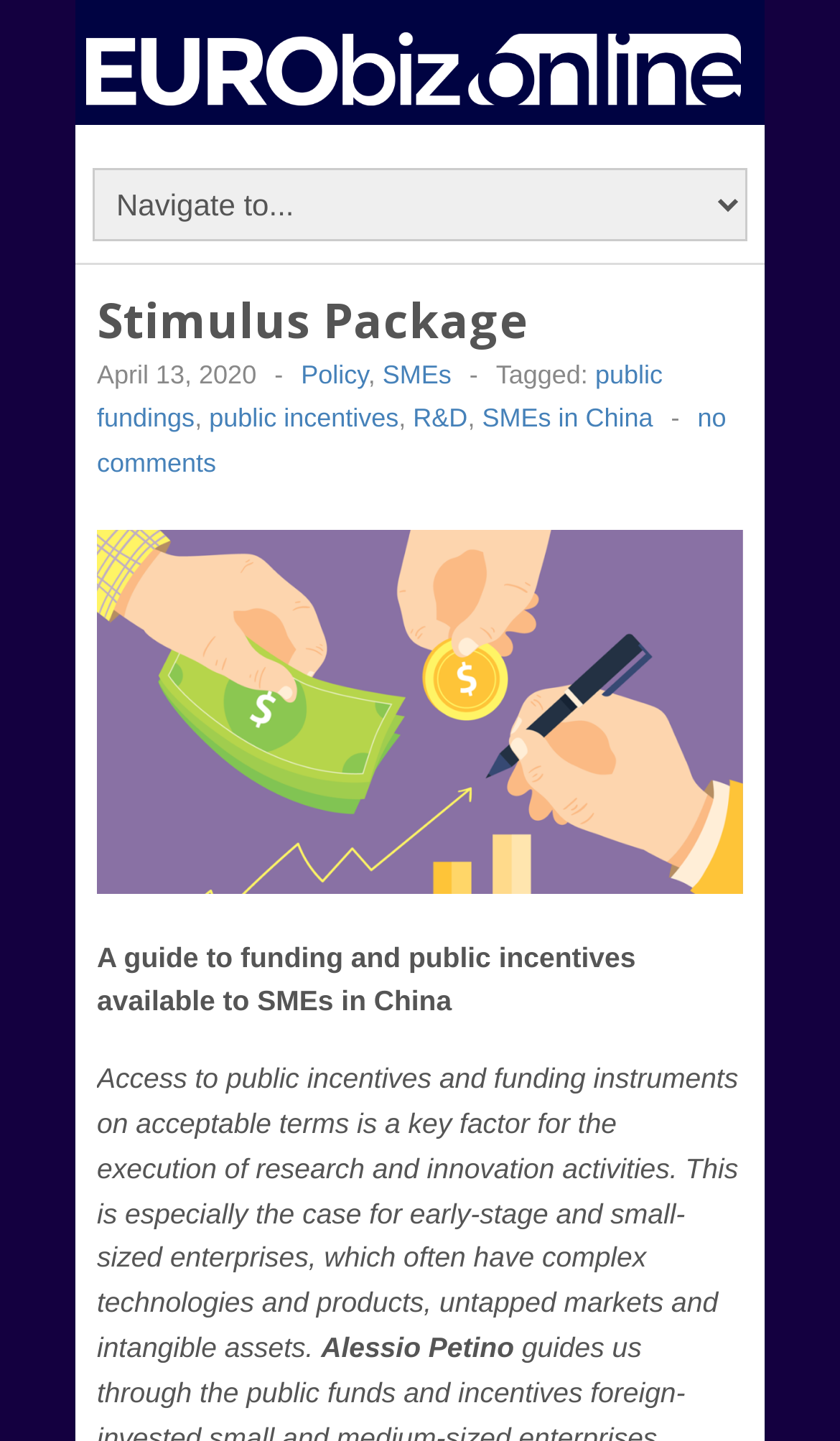Identify the bounding box coordinates for the element you need to click to achieve the following task: "view May 2011". The coordinates must be four float values ranging from 0 to 1, formatted as [left, top, right, bottom].

None